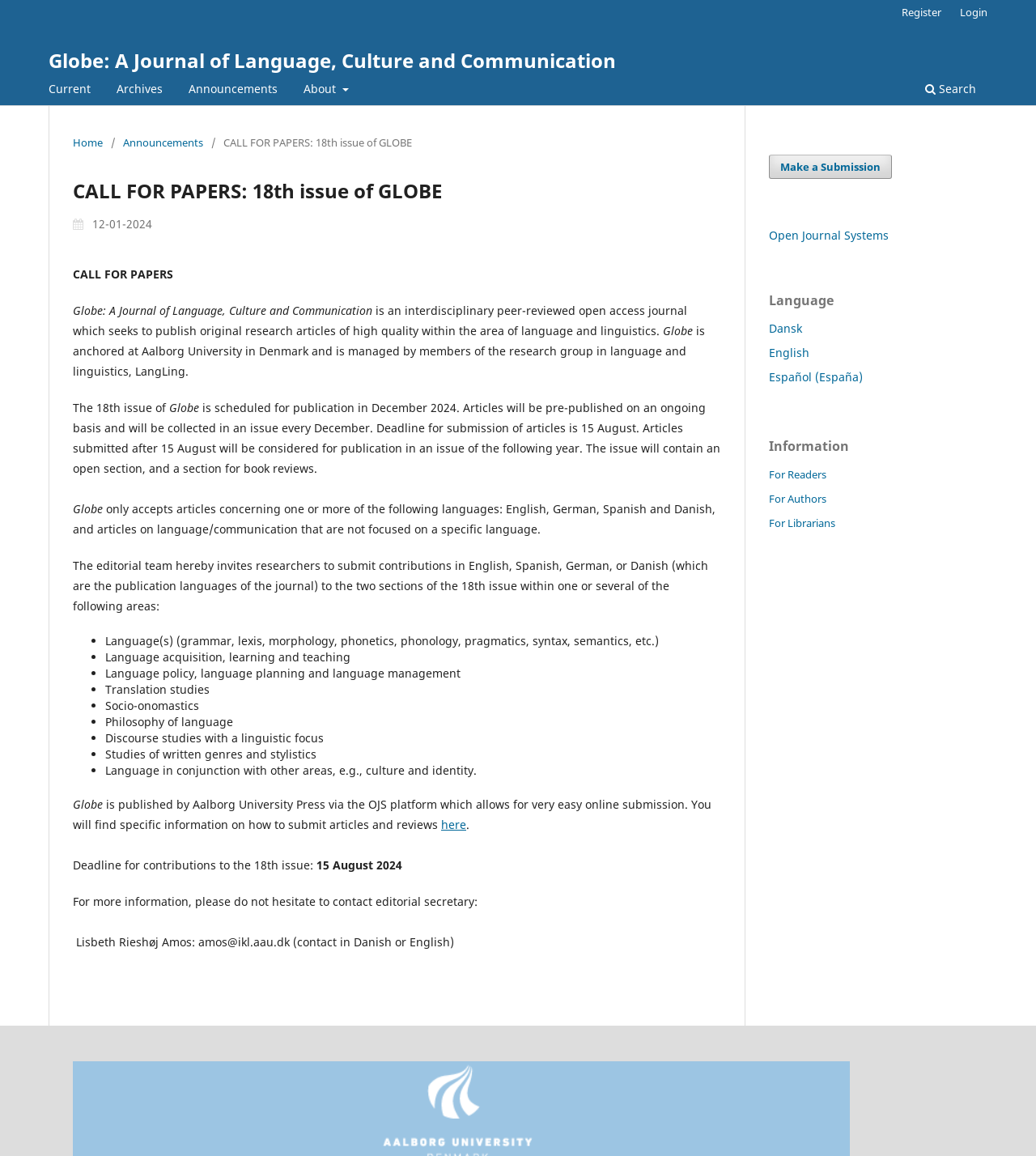Identify the bounding box coordinates for the UI element described by the following text: "For Authors". Provide the coordinates as four float numbers between 0 and 1, in the format [left, top, right, bottom].

[0.742, 0.425, 0.798, 0.438]